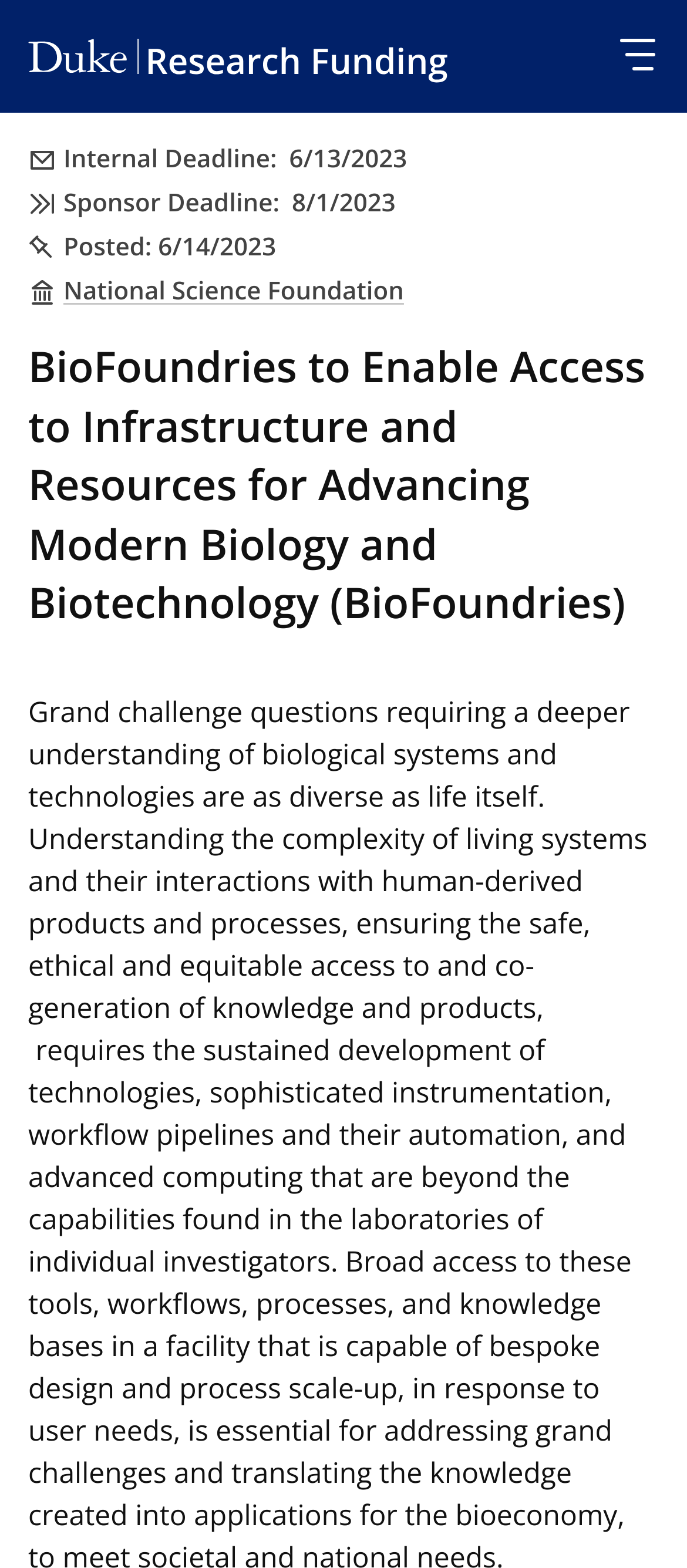Predict the bounding box coordinates of the UI element that matches this description: "BWFLI Roundtable". The coordinates should be in the format [left, top, right, bottom] with each value between 0 and 1.

None